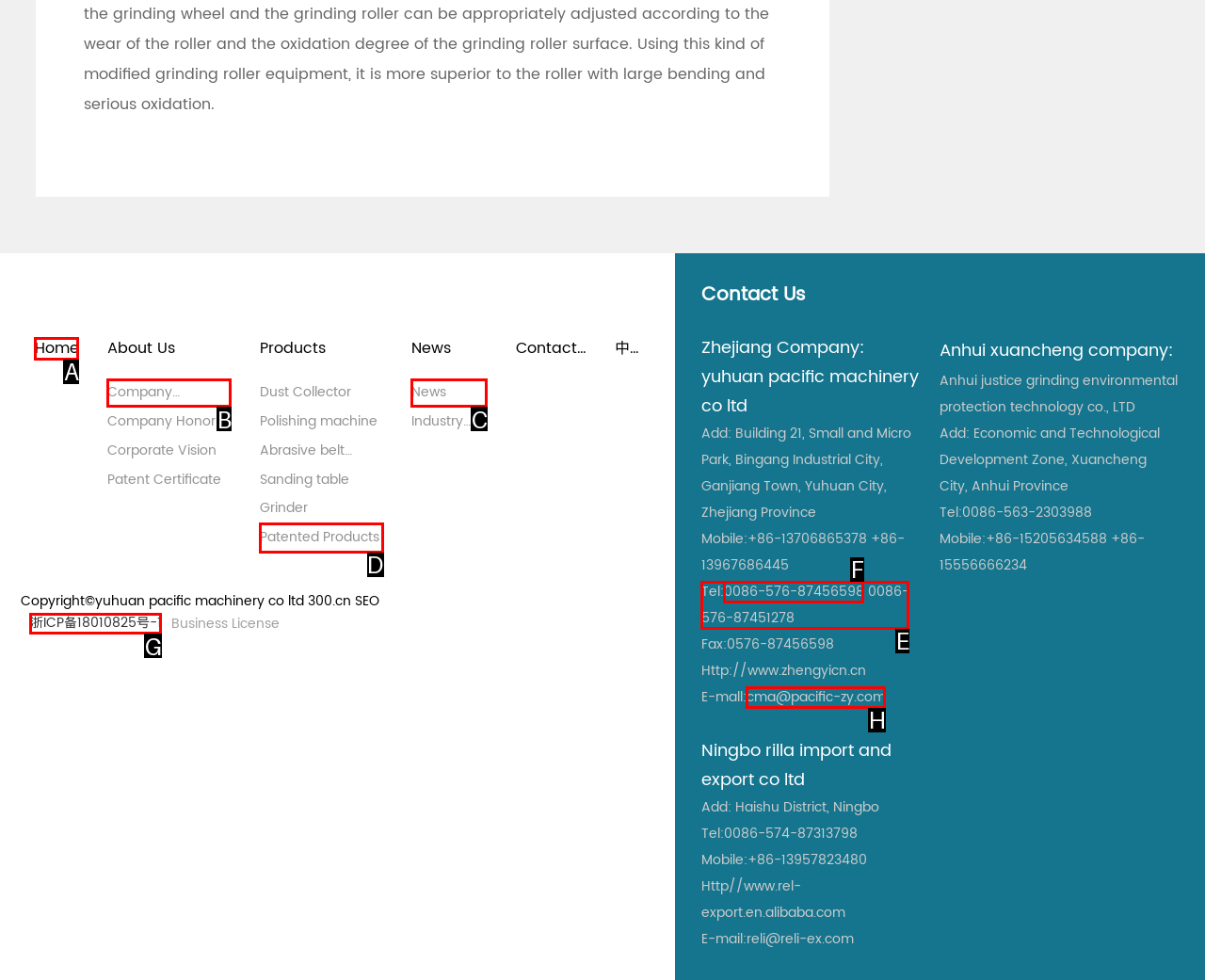Identify which lettered option to click to carry out the task: Visit the 'Patented Products' page. Provide the letter as your answer.

D